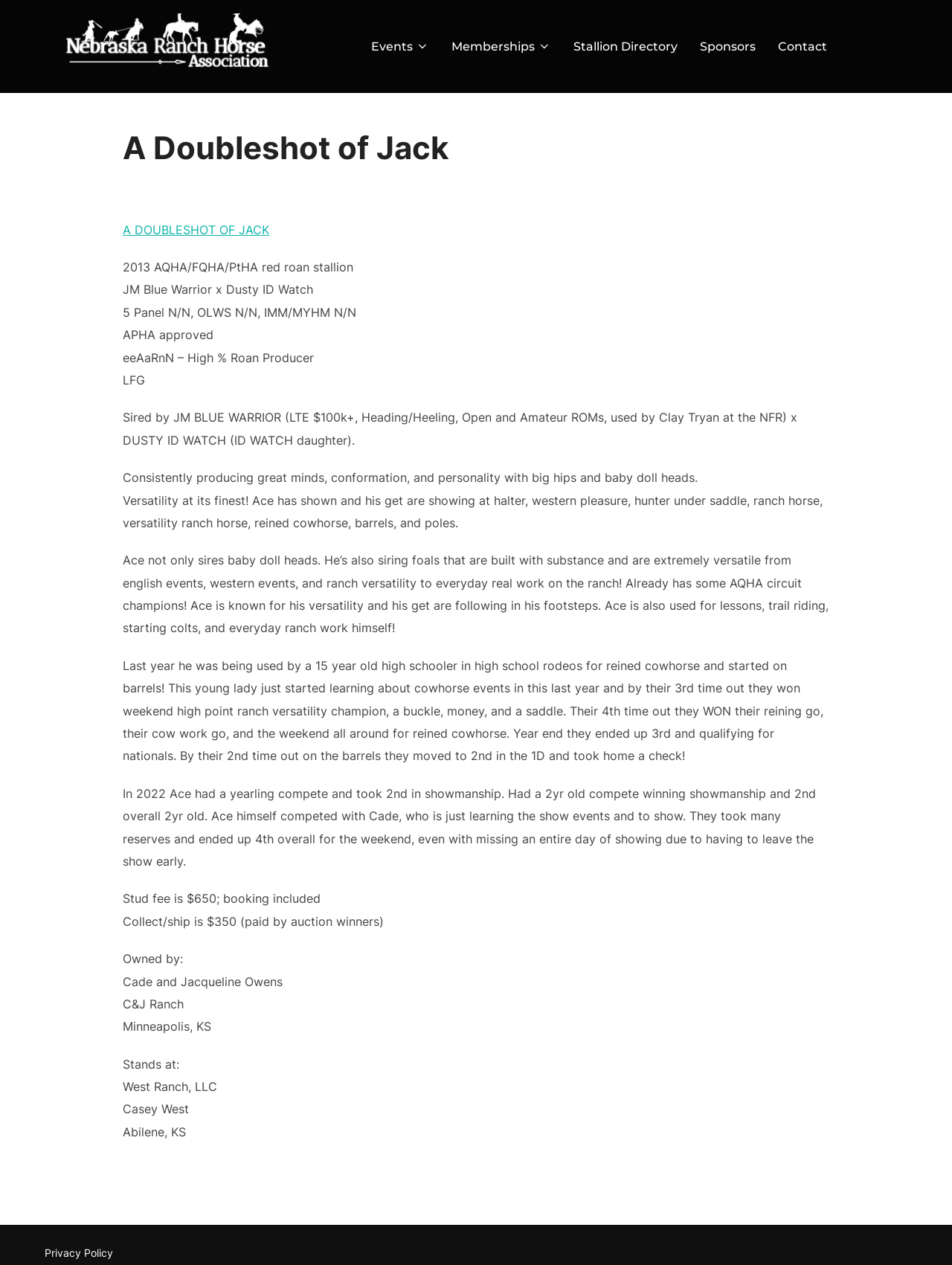Locate the bounding box coordinates of the clickable part needed for the task: "Click on the Nebraska Ranch Horse Association link".

[0.047, 0.011, 0.297, 0.063]